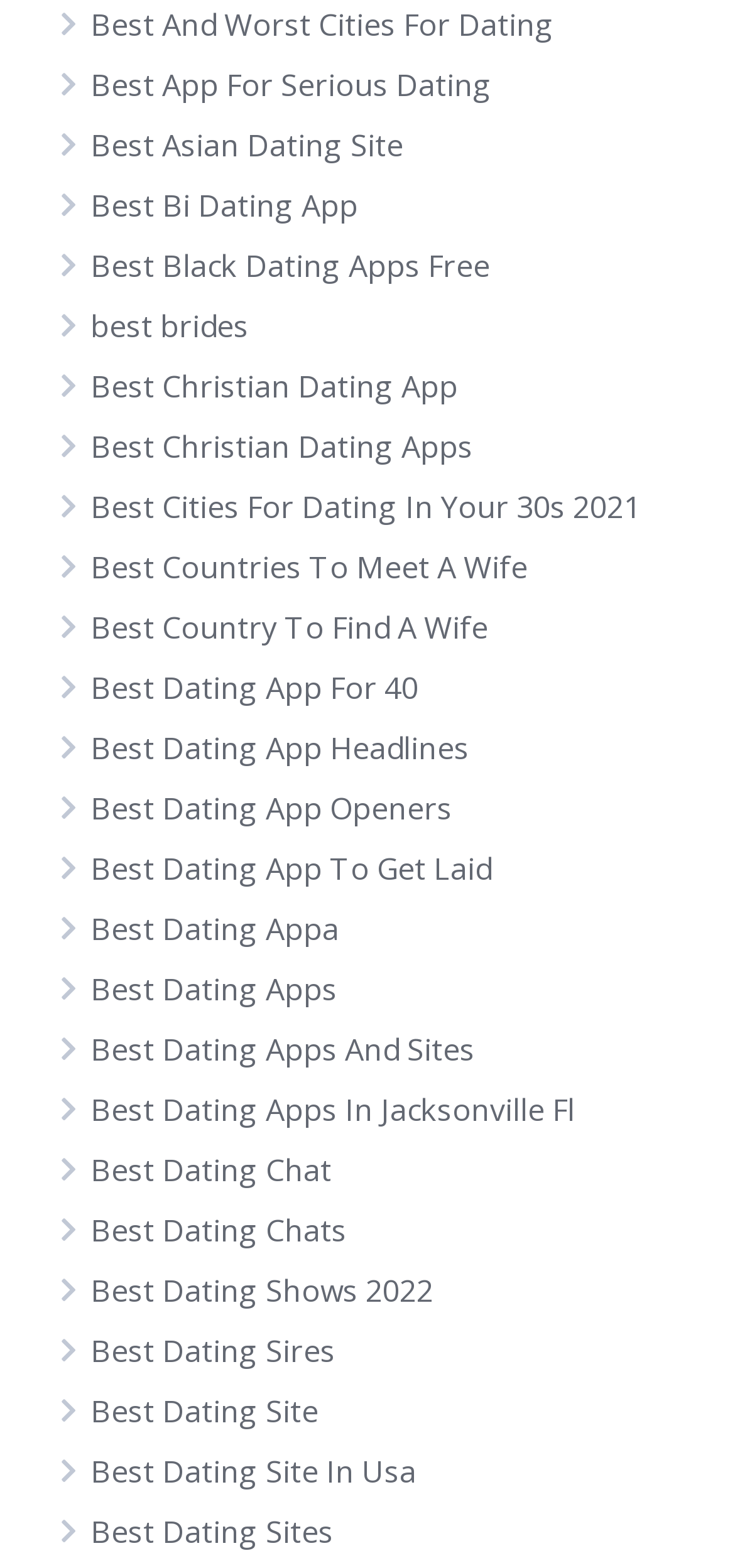Please provide the bounding box coordinates in the format (top-left x, top-left y, bottom-right x, bottom-right y). Remember, all values are floating point numbers between 0 and 1. What is the bounding box coordinate of the region described as: Tank and the Bangas

None